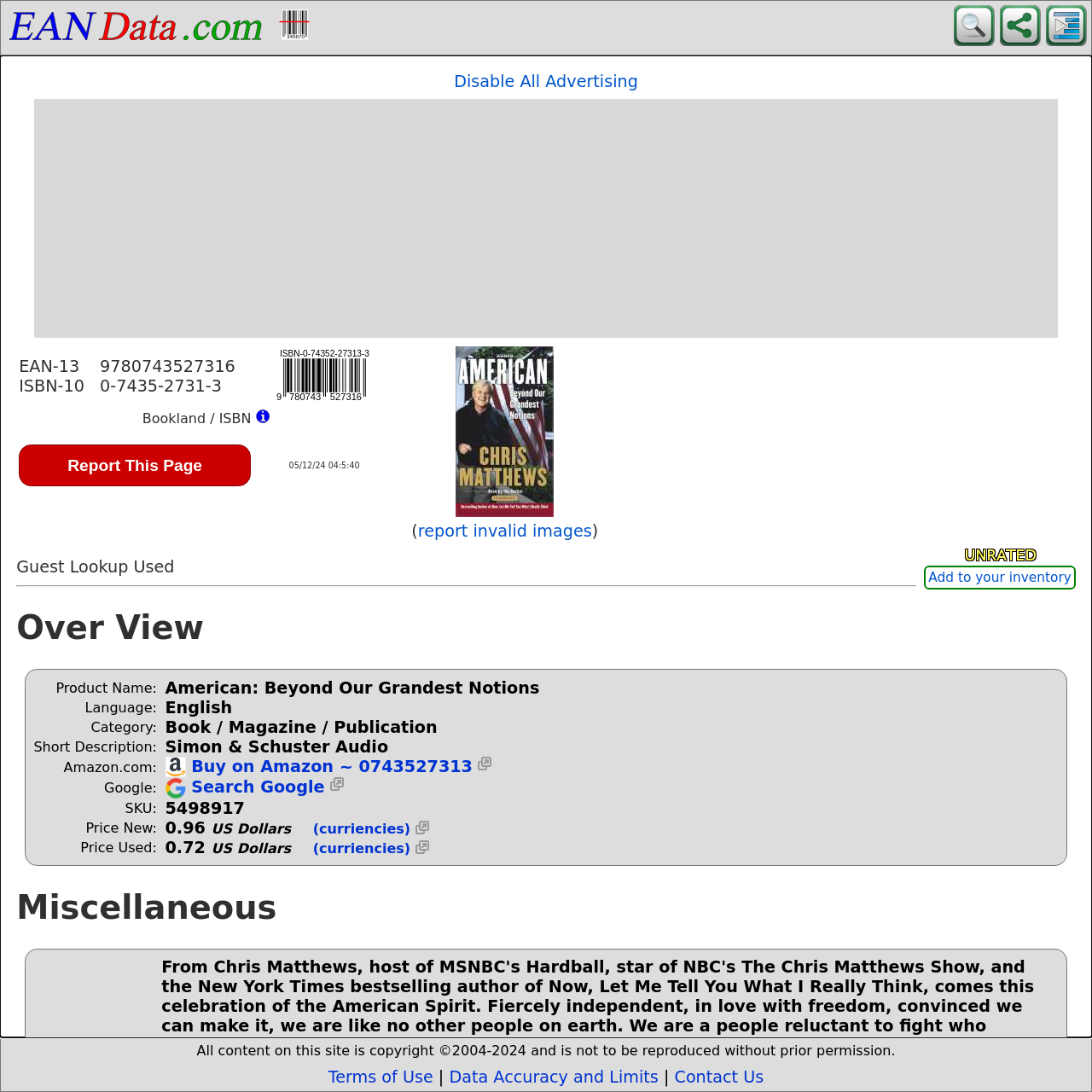Identify the bounding box for the given UI element using the description provided. Coordinates should be in the format (top-left x, top-left y, bottom-right x, bottom-right y) and must be between 0 and 1. Here is the description: parent_node: (report invalid images)

[0.417, 0.459, 0.507, 0.477]